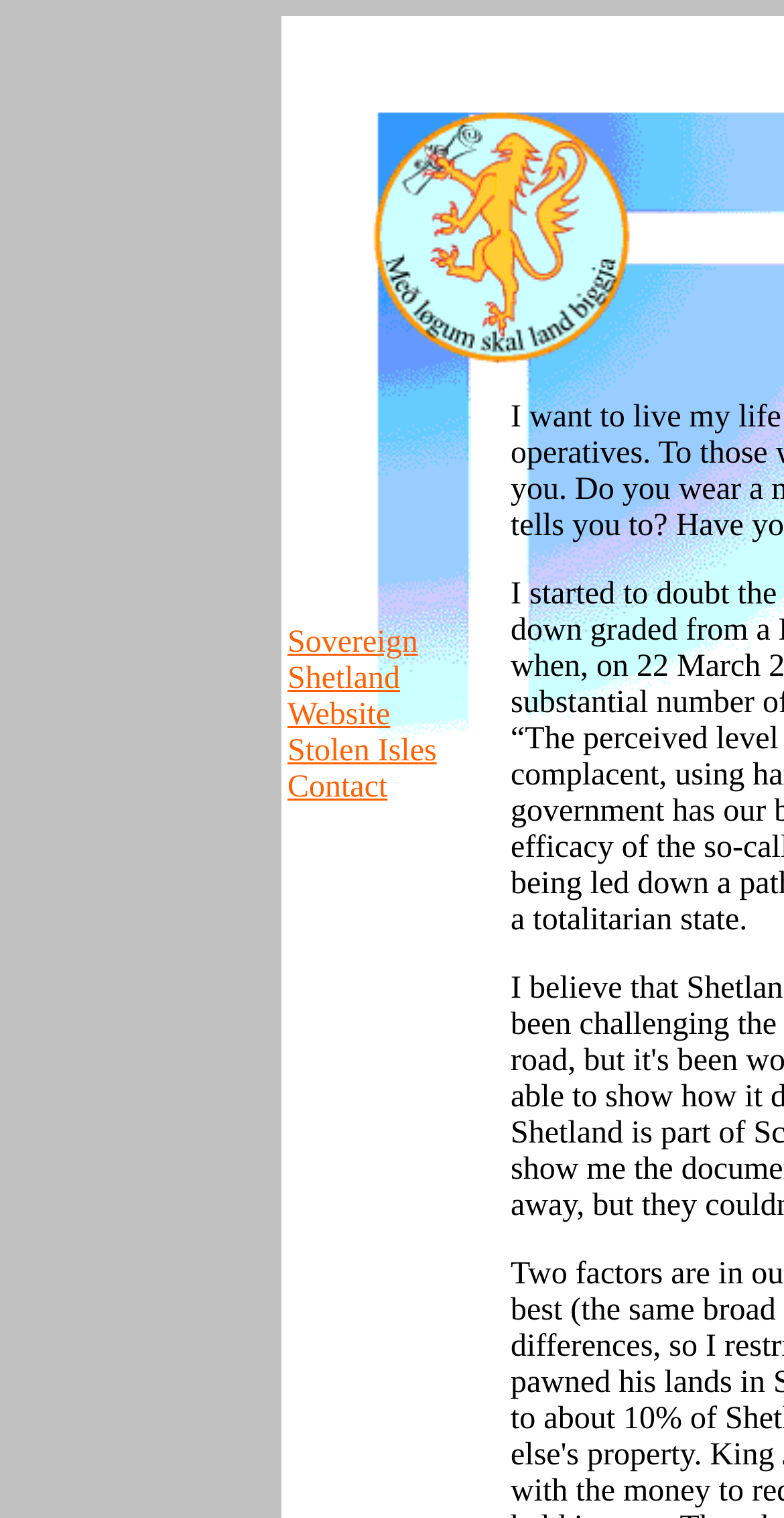Given the element description: "Contact", predict the bounding box coordinates of this UI element. The coordinates must be four float numbers between 0 and 1, given as [left, top, right, bottom].

[0.367, 0.508, 0.494, 0.53]